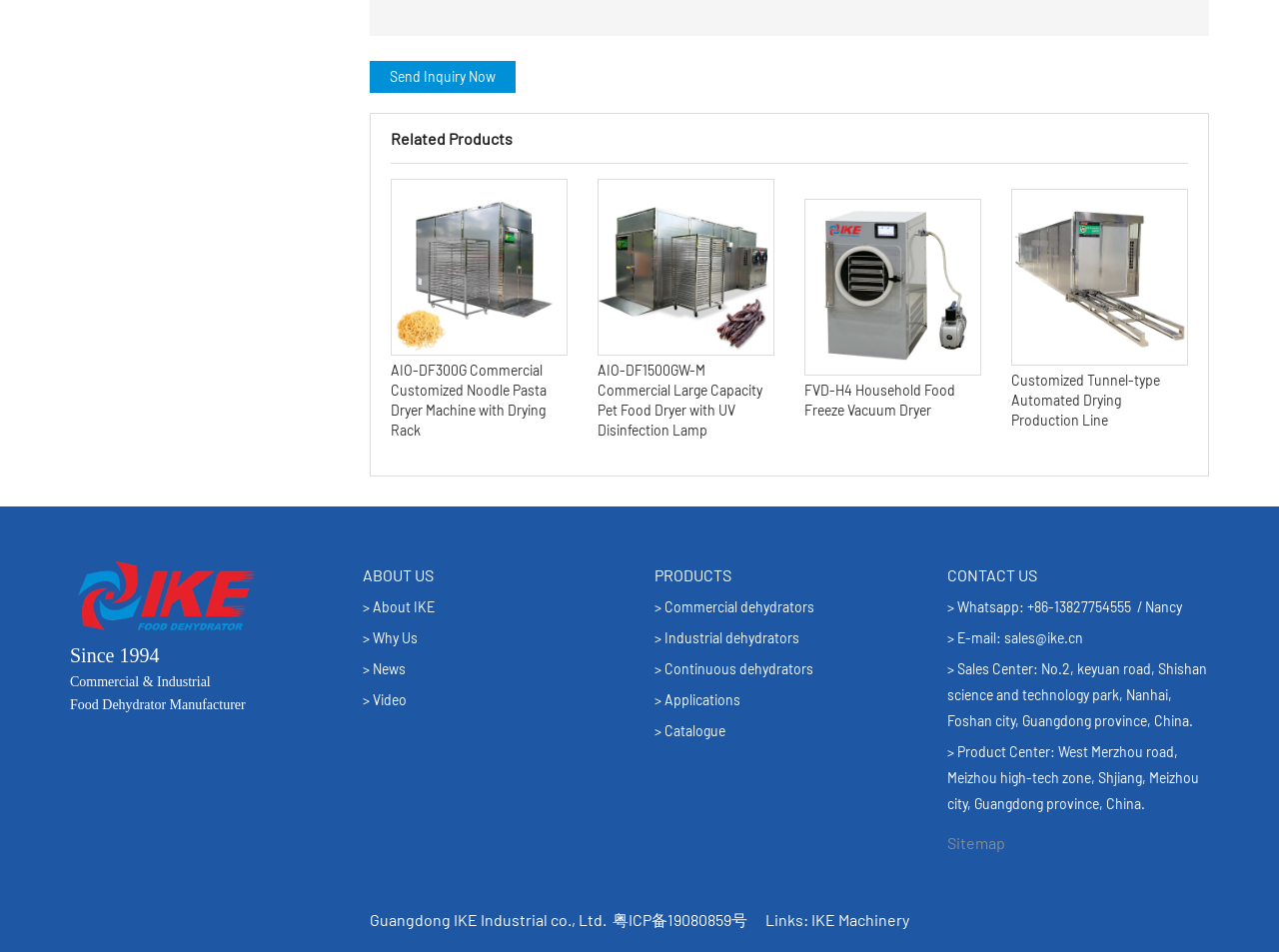Please identify the bounding box coordinates of the region to click in order to complete the task: "Visit the 'Sitemap' page". The coordinates must be four float numbers between 0 and 1, specified as [left, top, right, bottom].

[0.74, 0.875, 0.786, 0.895]